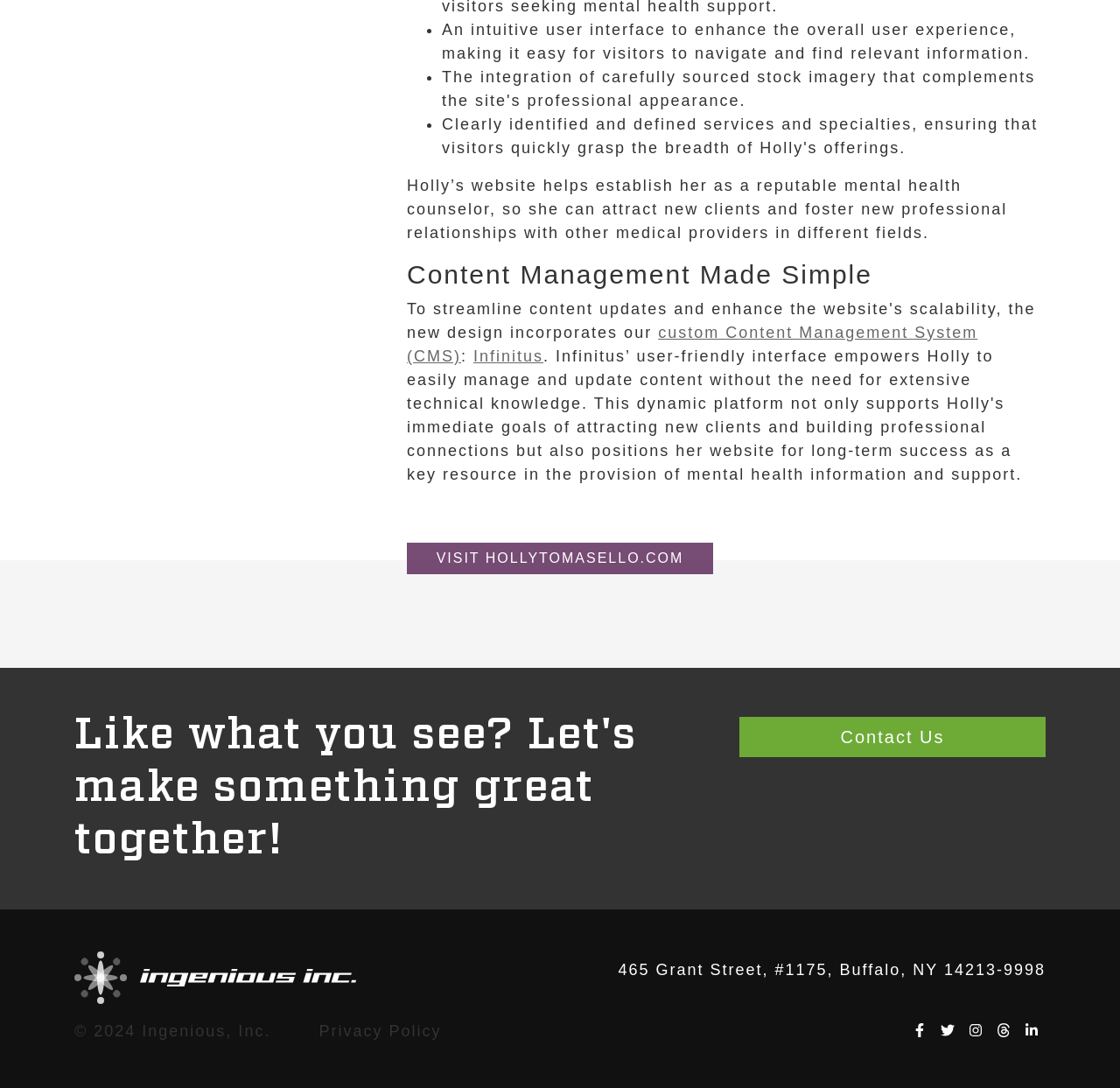Can you pinpoint the bounding box coordinates for the clickable element required for this instruction: "Learn about custom Content Management System (CMS)"? The coordinates should be four float numbers between 0 and 1, i.e., [left, top, right, bottom].

[0.363, 0.298, 0.873, 0.335]